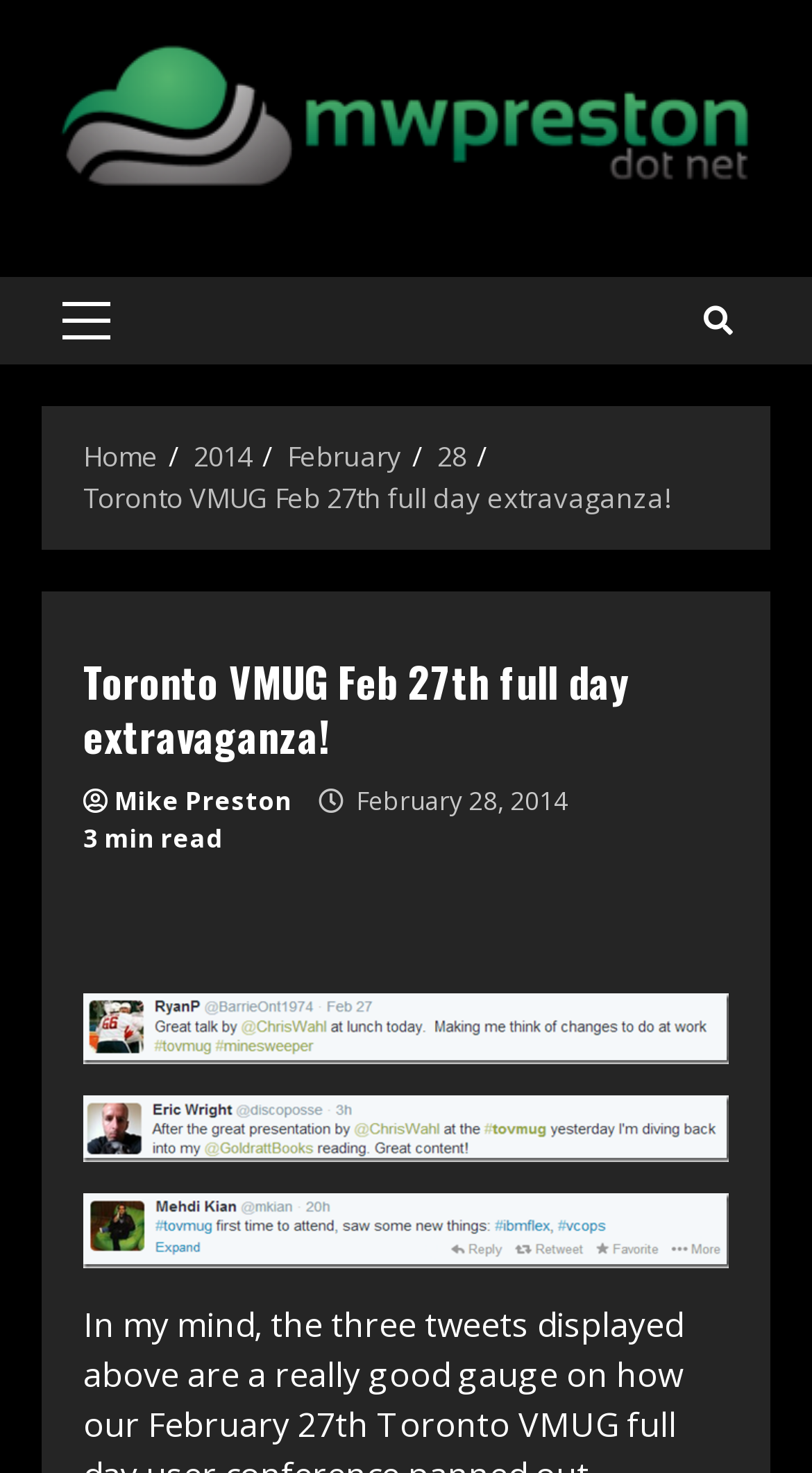Extract the bounding box coordinates for the UI element described as: "alt="tweet" title="tweet"".

[0.103, 0.674, 0.897, 0.723]